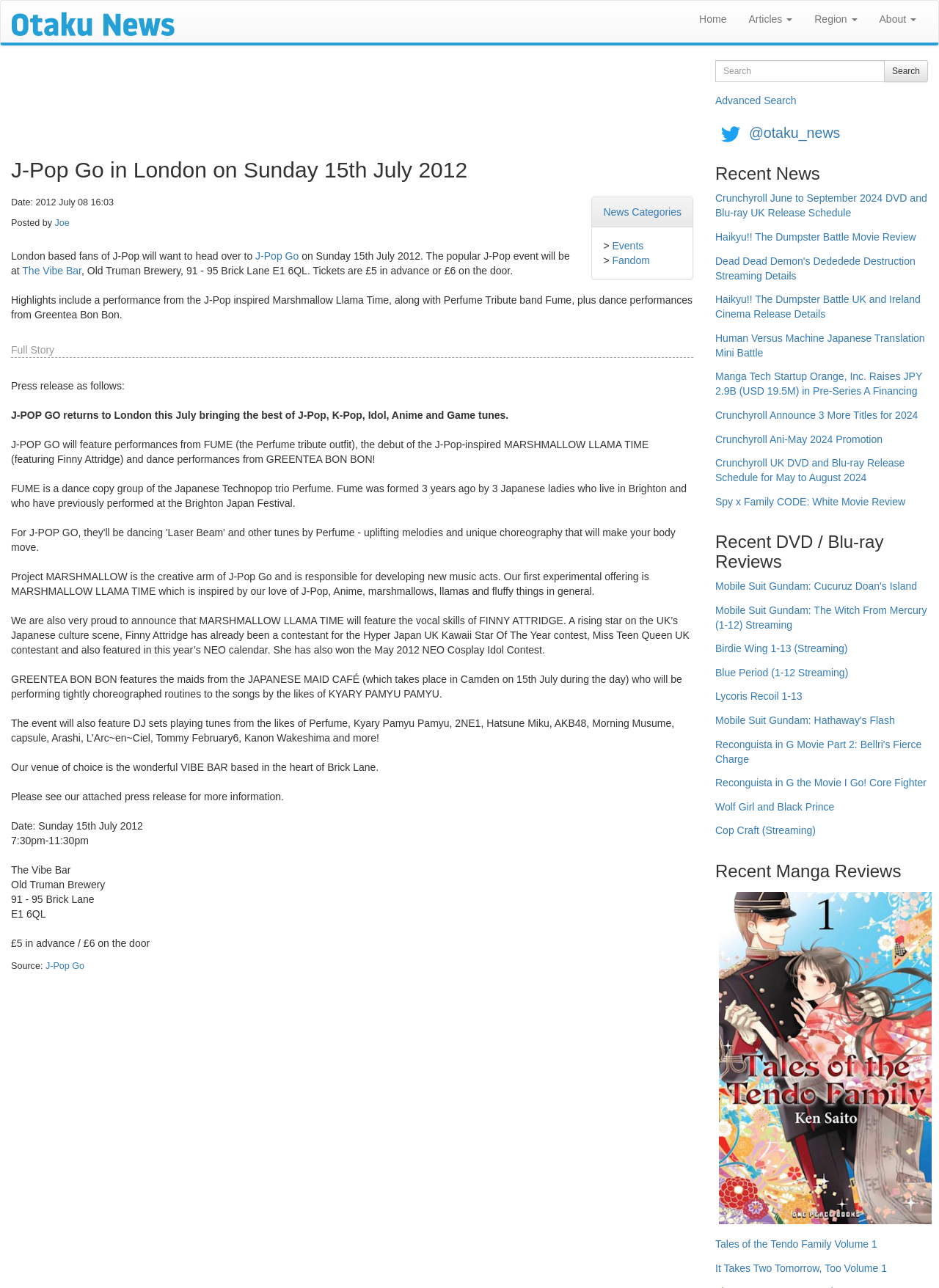Determine the bounding box coordinates for the area that should be clicked to carry out the following instruction: "Show full item record".

None